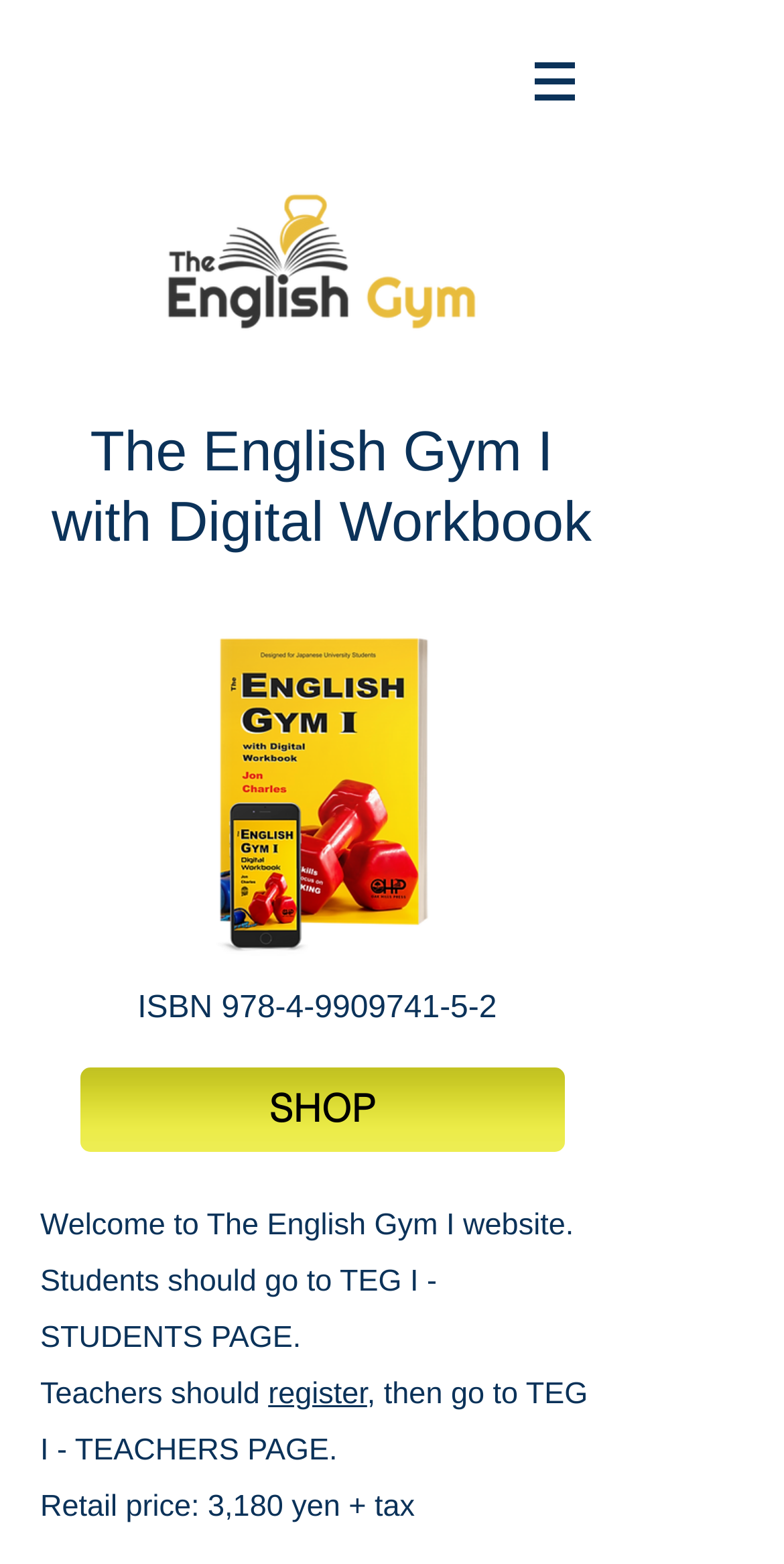What is the ISBN number of the product?
Refer to the image and provide a one-word or short phrase answer.

978-4-9909741-5-2